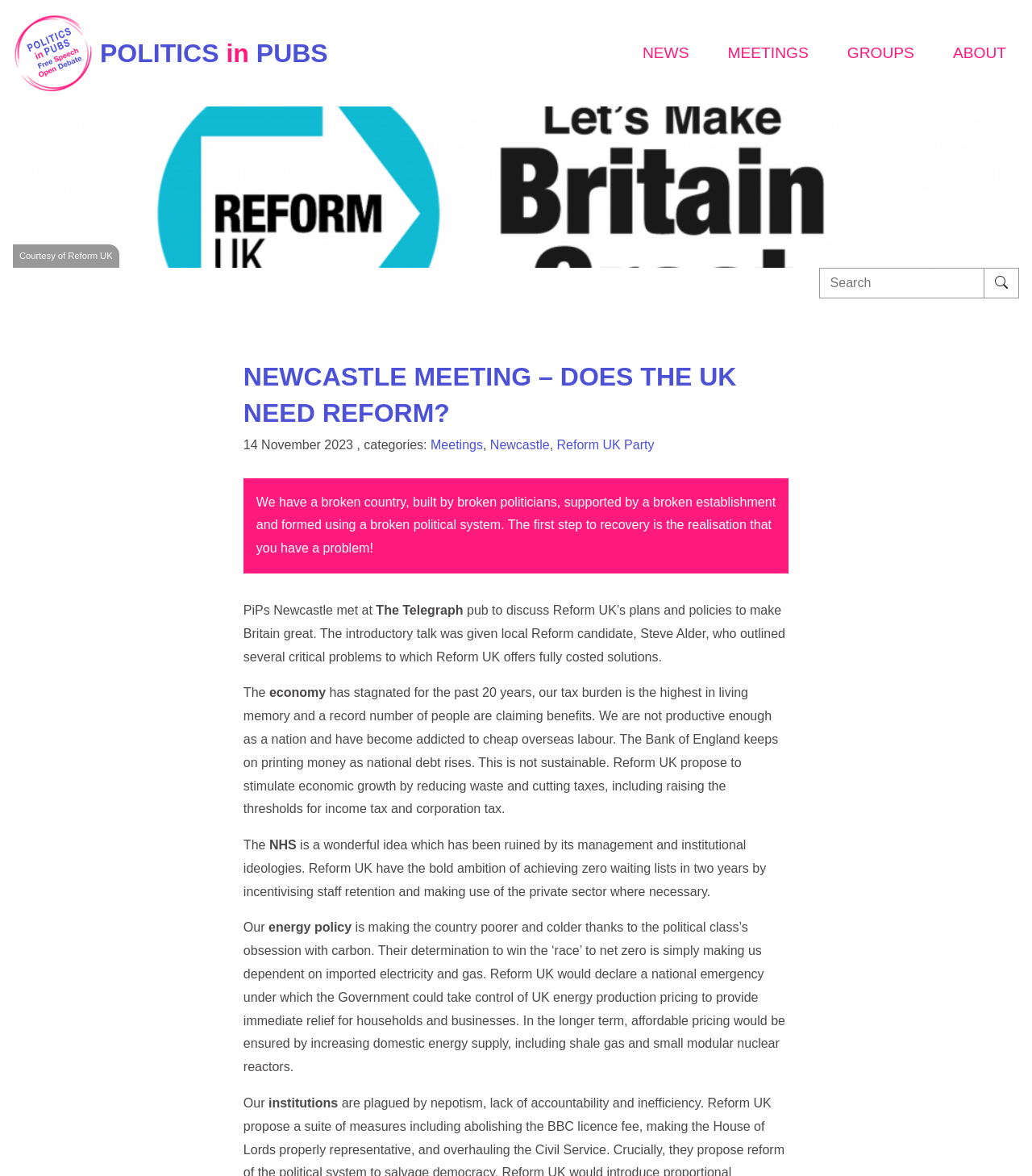What is the topic of the meeting discussed on the webpage?
Provide an in-depth and detailed explanation in response to the question.

I found the answer by analyzing the text content of the webpage. The heading 'NEWCASTLE MEETING – DOES THE UK NEED REFORM?' and the text 'Reform UK’s plans and policies to make Britain great' suggest that the meeting is about Reform UK.